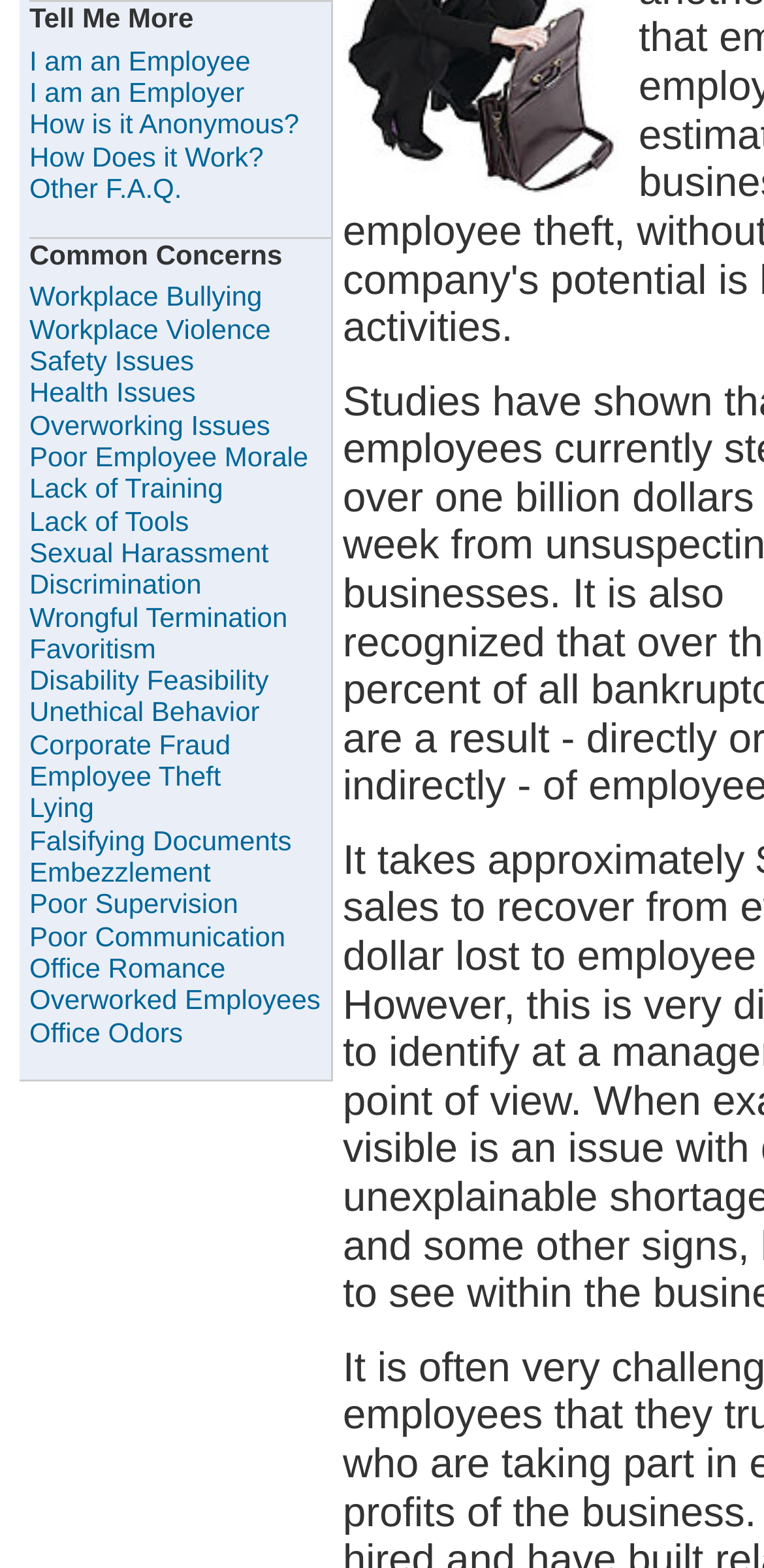Determine the bounding box coordinates for the HTML element mentioned in the following description: "Poor Employee Morale". The coordinates should be a list of four floats ranging from 0 to 1, represented as [left, top, right, bottom].

[0.038, 0.281, 0.404, 0.301]